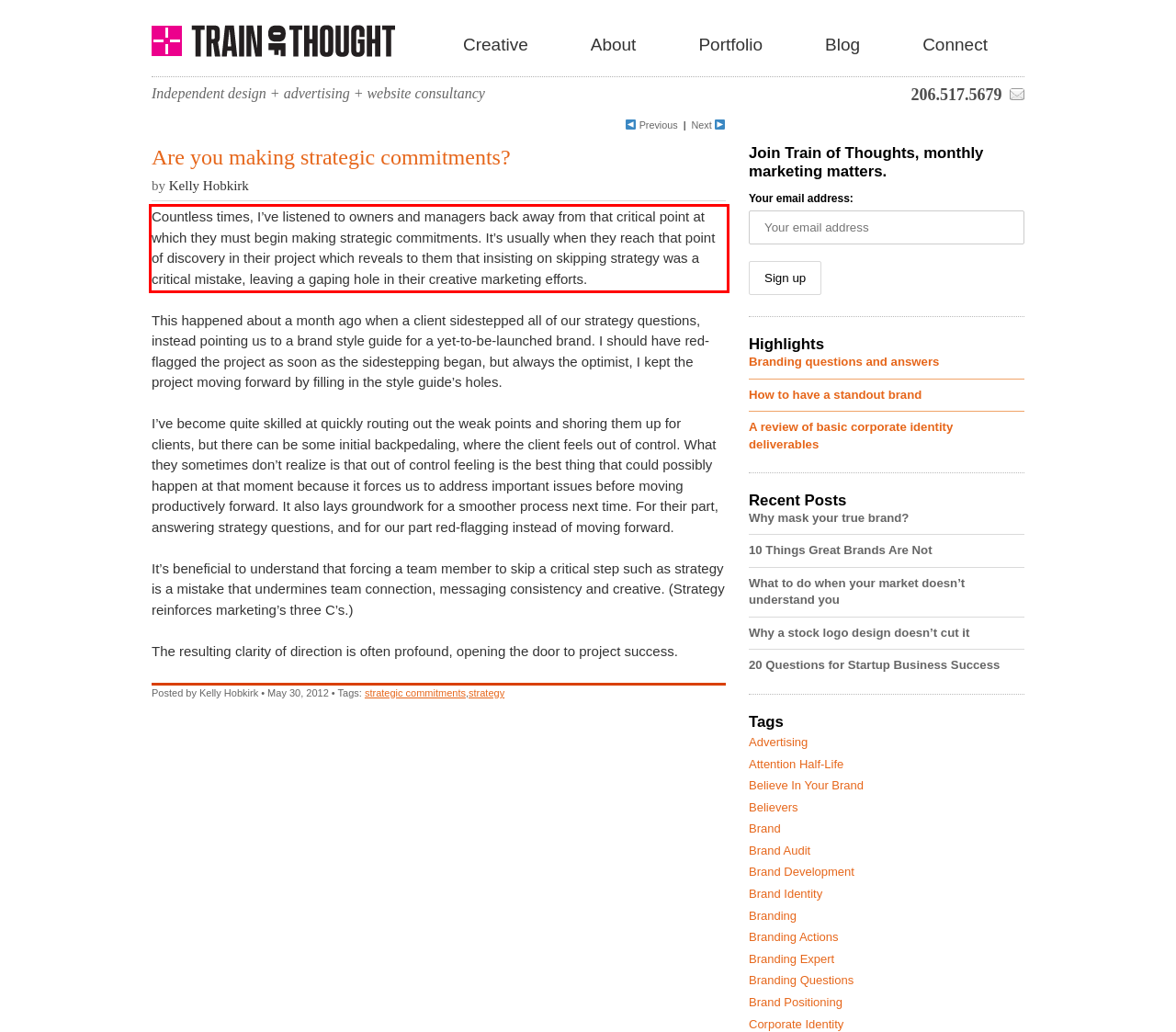Please examine the screenshot of the webpage and read the text present within the red rectangle bounding box.

Countless times, I’ve listened to owners and managers back away from that critical point at which they must begin making strategic commitments. It’s usually when they reach that point of discovery in their project which reveals to them that insisting on skipping strategy was a critical mistake, leaving a gaping hole in their creative marketing efforts.